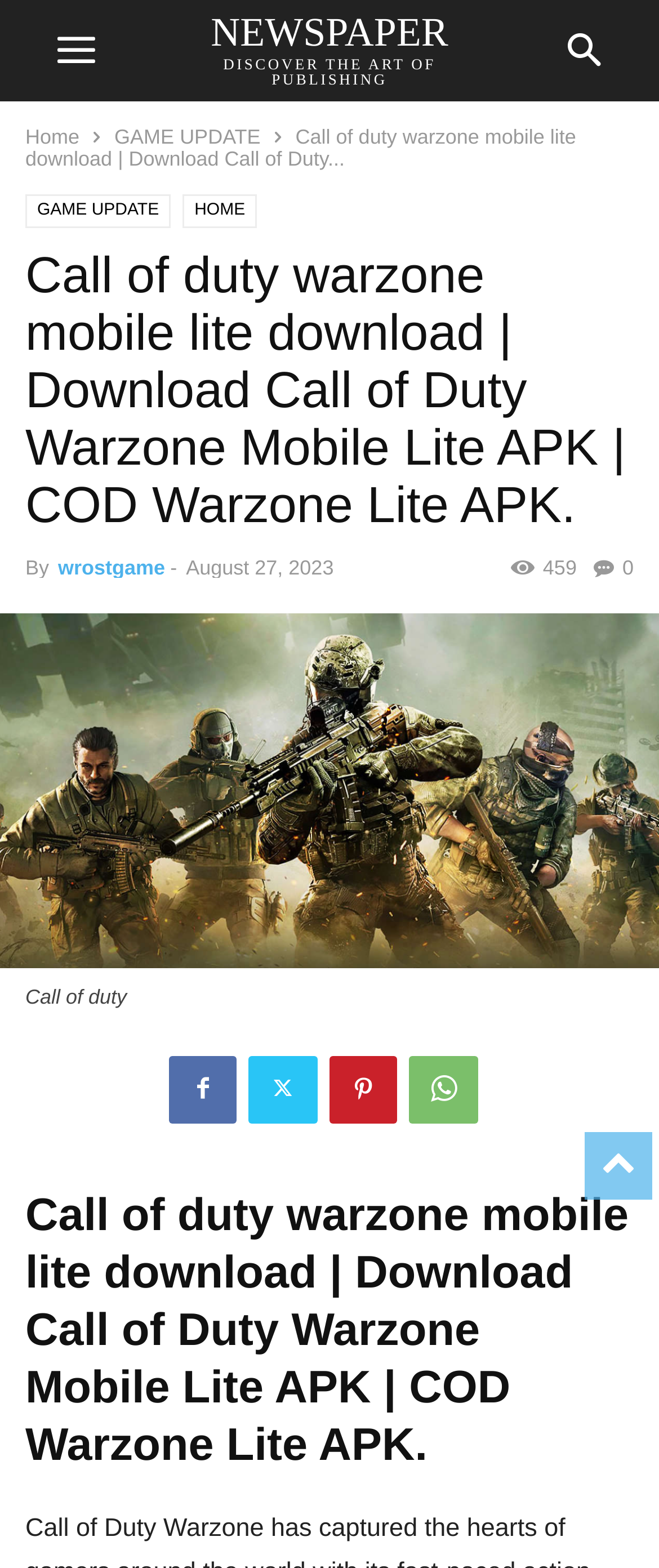Identify the bounding box coordinates of the clickable region necessary to fulfill the following instruction: "Check the 'GAME UPDATE'". The bounding box coordinates should be four float numbers between 0 and 1, i.e., [left, top, right, bottom].

[0.174, 0.08, 0.395, 0.095]